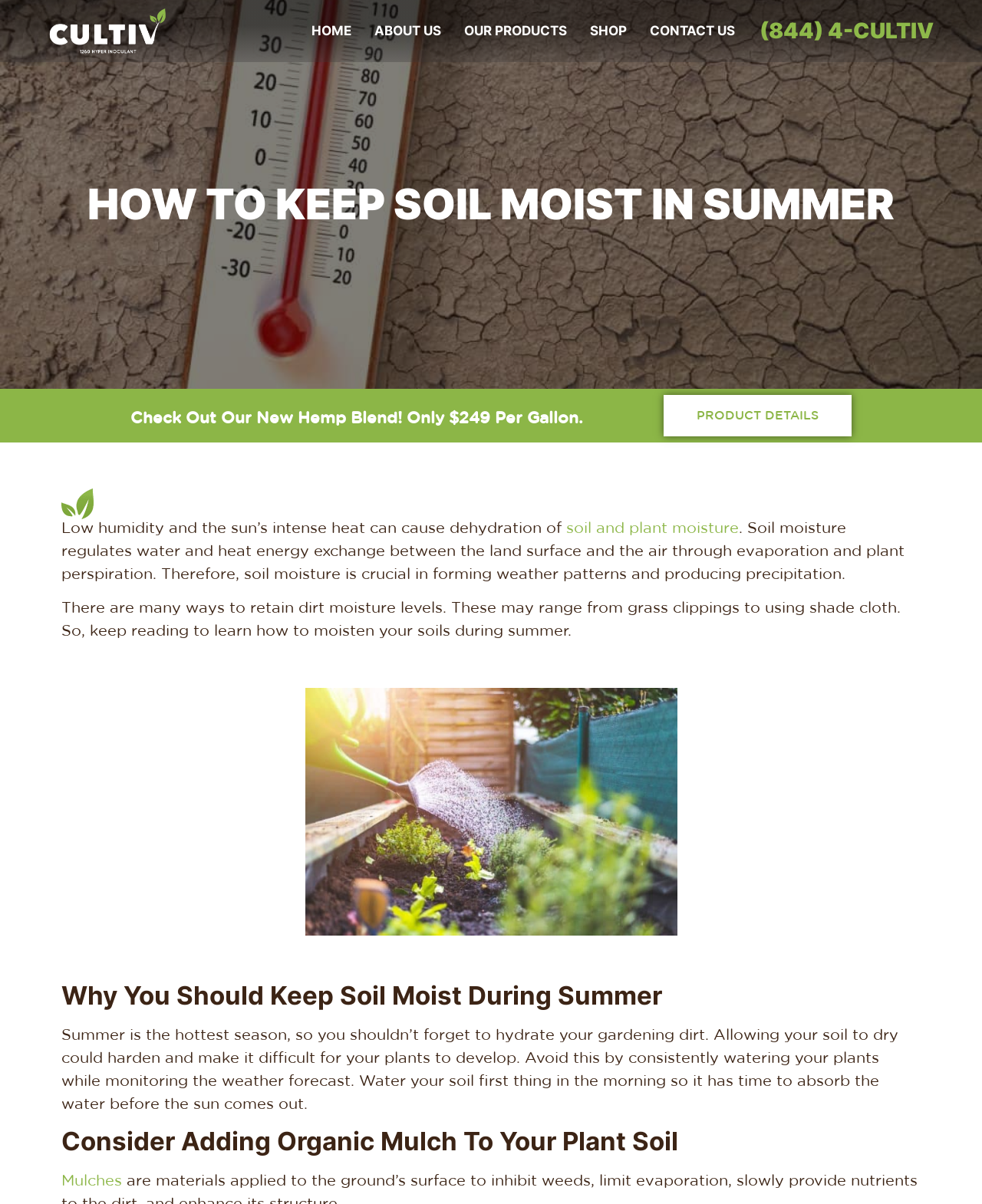Specify the bounding box coordinates of the region I need to click to perform the following instruction: "Go to HOME page". The coordinates must be four float numbers in the range of 0 to 1, i.e., [left, top, right, bottom].

[0.316, 0.011, 0.358, 0.04]